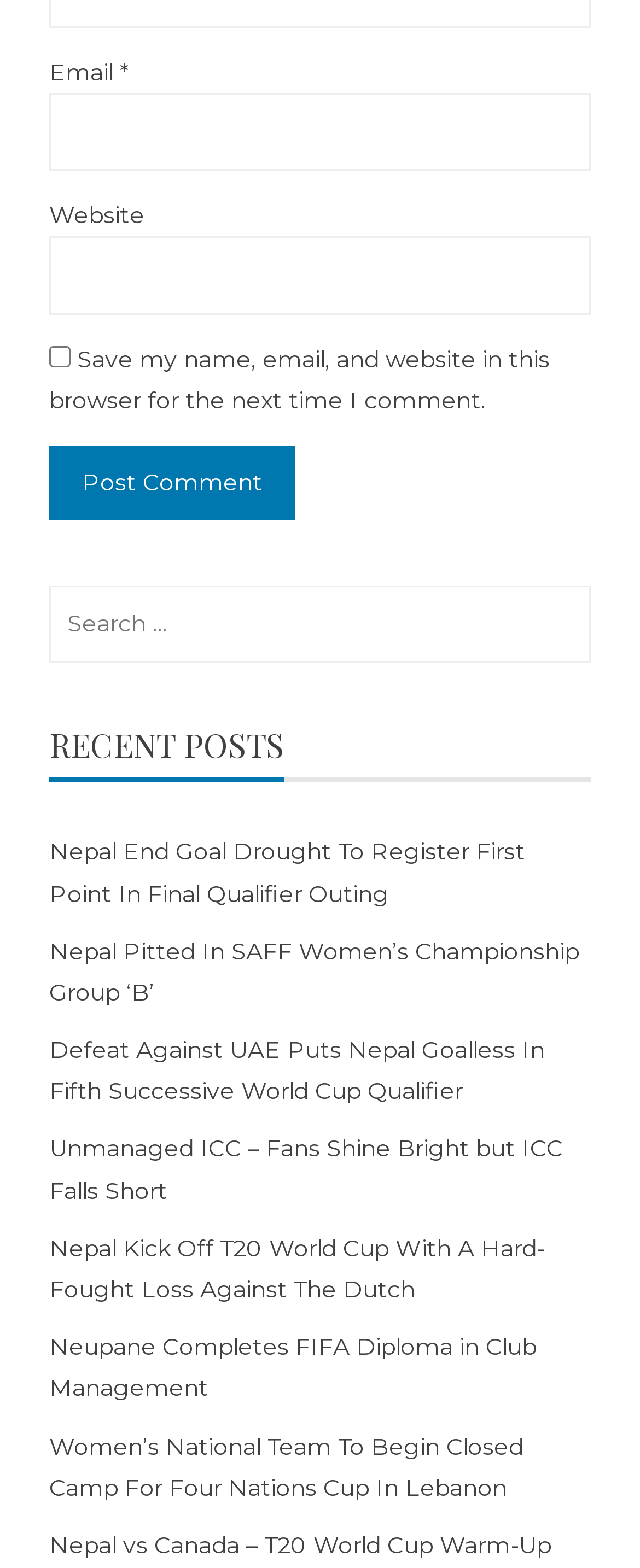What is the purpose of the search box?
Refer to the screenshot and respond with a concise word or phrase.

Search website